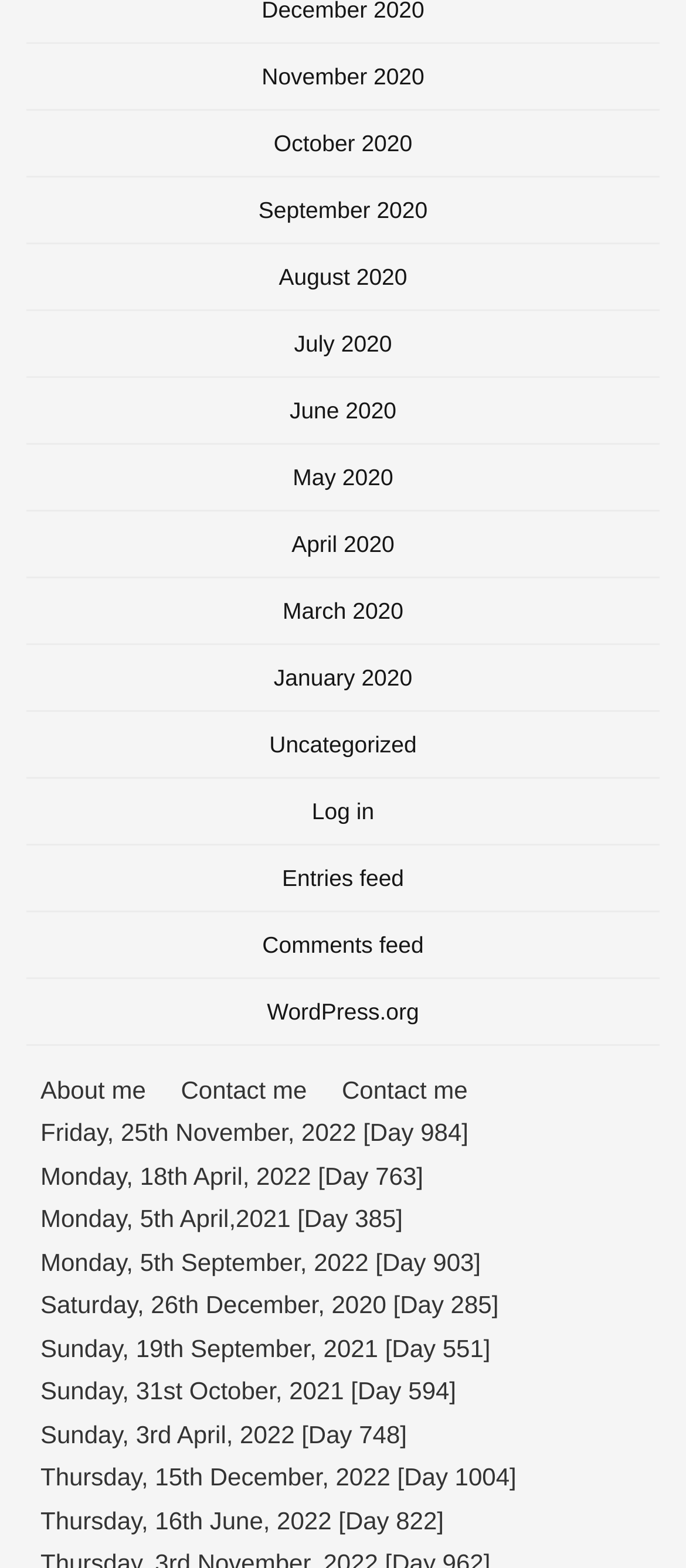What is the category of the first link?
Based on the screenshot, answer the question with a single word or phrase.

Uncategorized